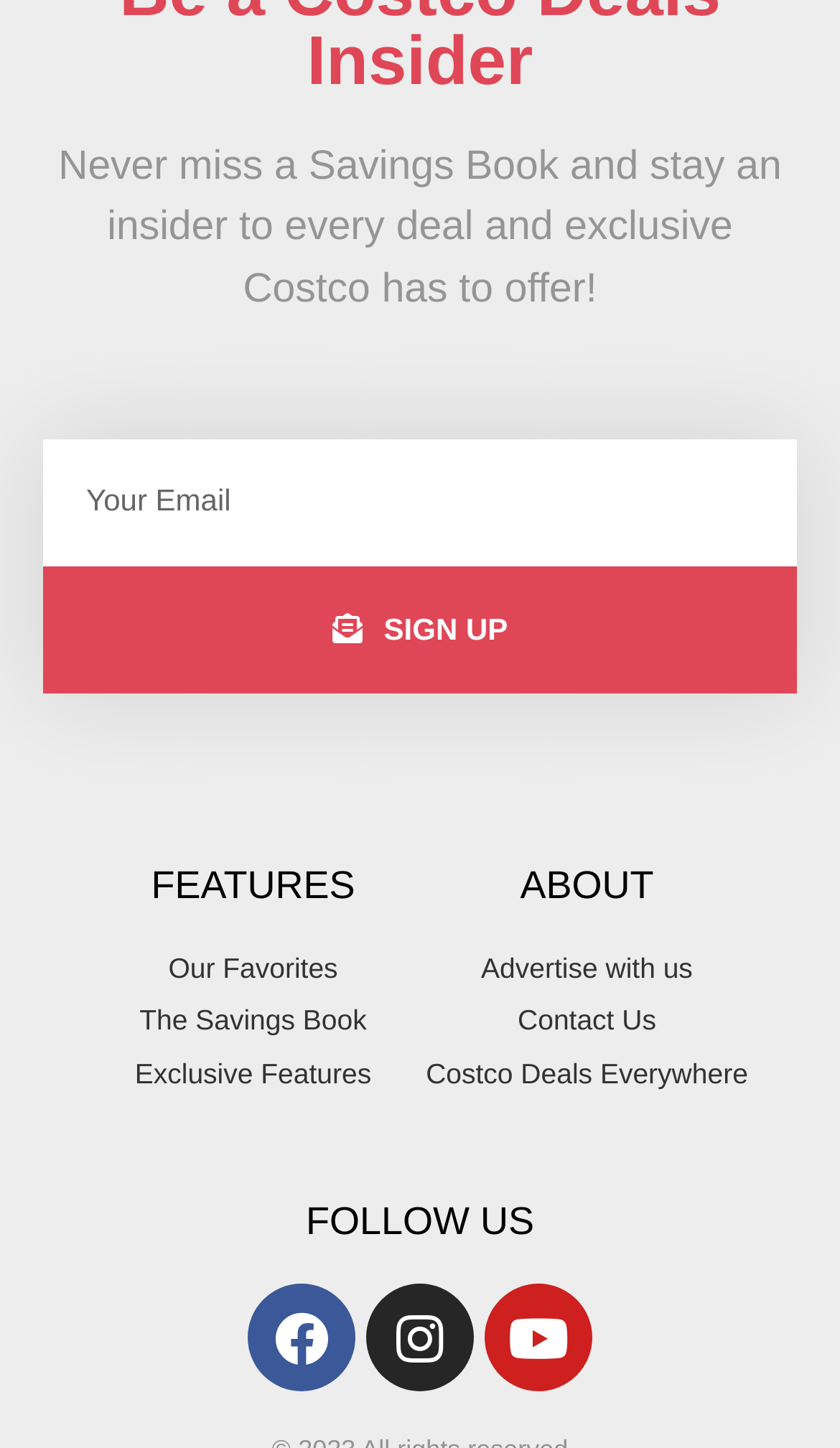Please predict the bounding box coordinates (top-left x, top-left y, bottom-right x, bottom-right y) for the UI element in the screenshot that fits the description: Designed by And–Now

None